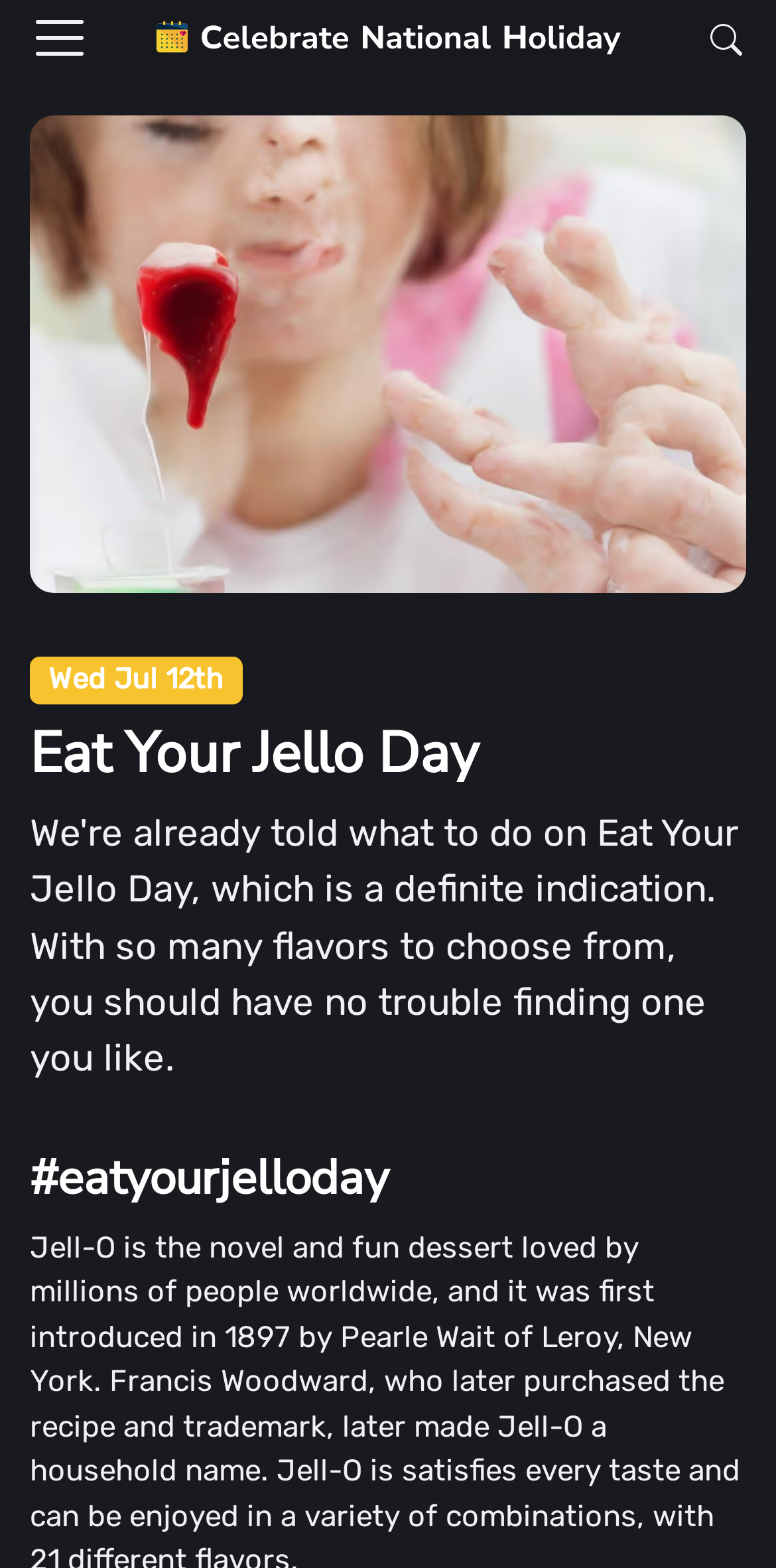Answer briefly with one word or phrase:
What is the purpose of the button at the top right corner?

Search